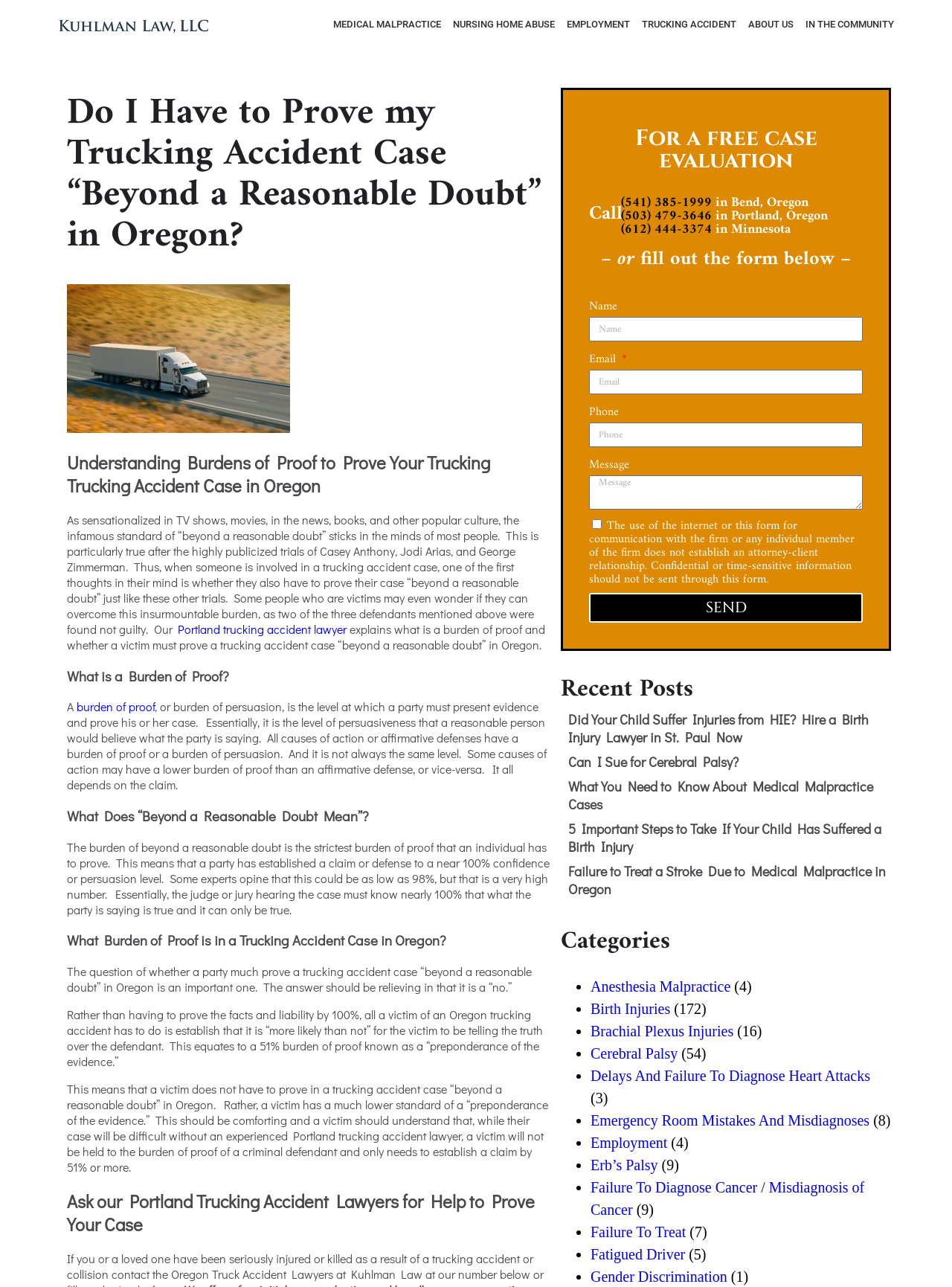Please answer the following question using a single word or phrase: 
What is the name of the law firm mentioned on the webpage?

Kuhlman Law